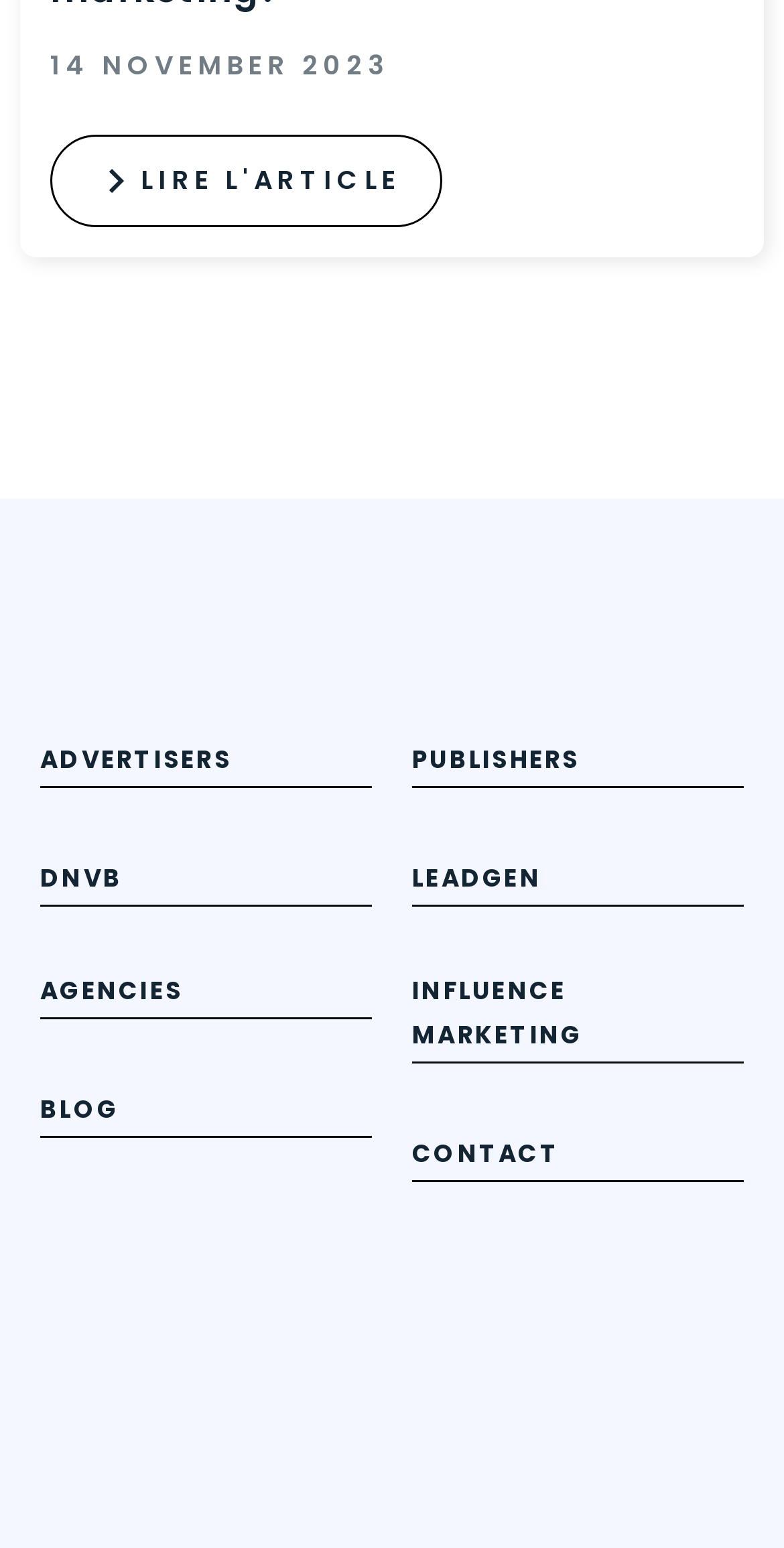Find the bounding box coordinates of the clickable element required to execute the following instruction: "Explore the blog". Provide the coordinates as four float numbers between 0 and 1, i.e., [left, top, right, bottom].

[0.051, 0.705, 0.151, 0.727]